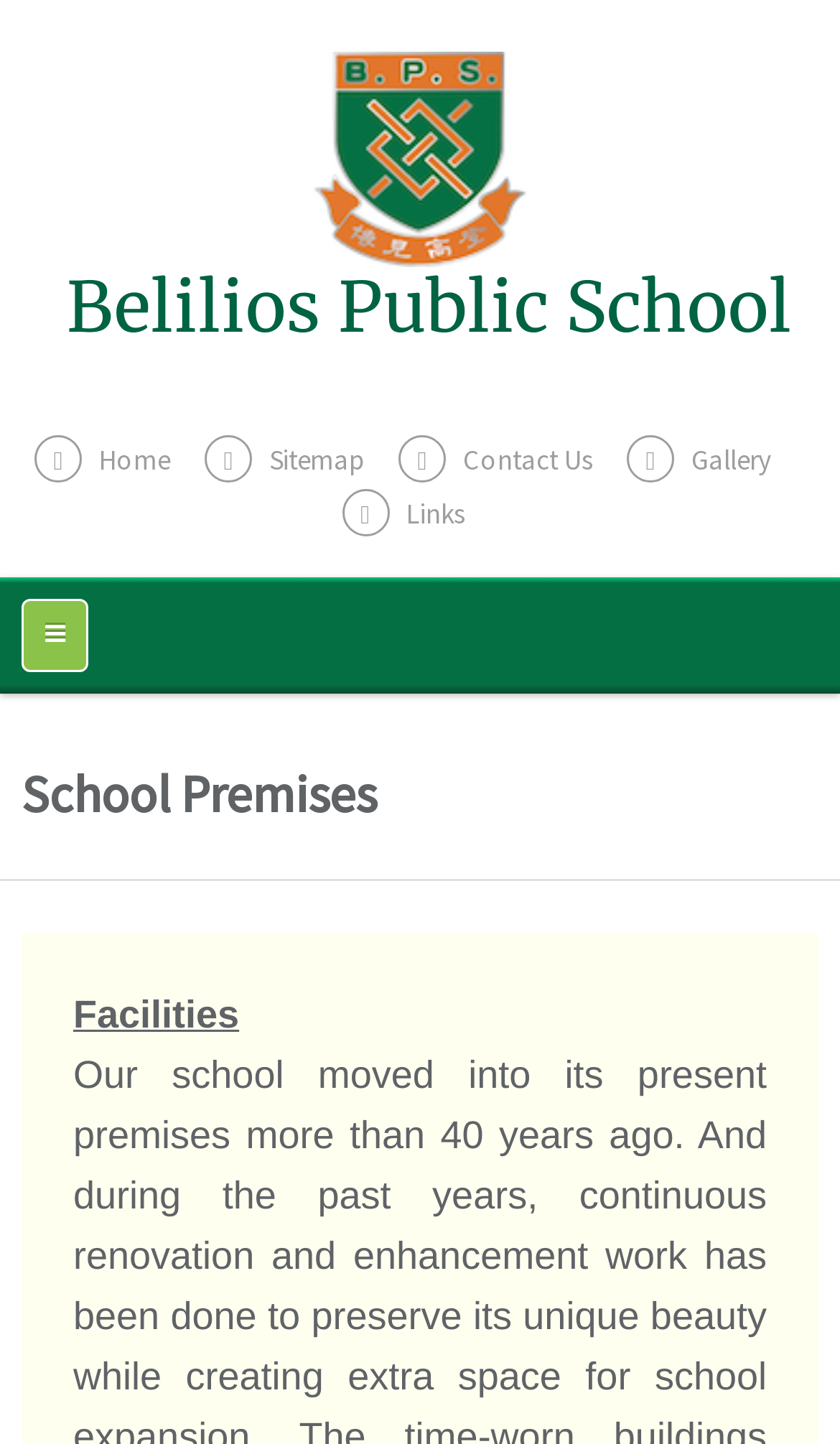Using the webpage screenshot, find the UI element described by Discipline. Provide the bounding box coordinates in the format (top-left x, top-left y, bottom-right x, bottom-right y), ensuring all values are floating point numbers between 0 and 1.

[0.103, 0.87, 0.949, 0.916]